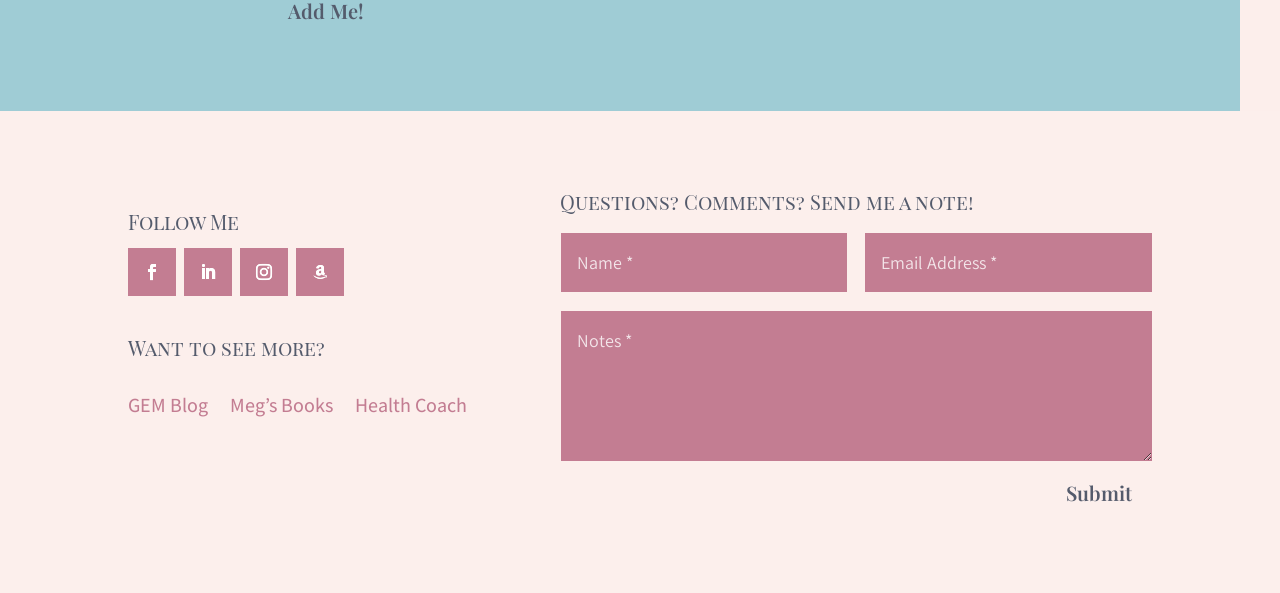Use a single word or phrase to answer the question: 
How many social media links are available?

4